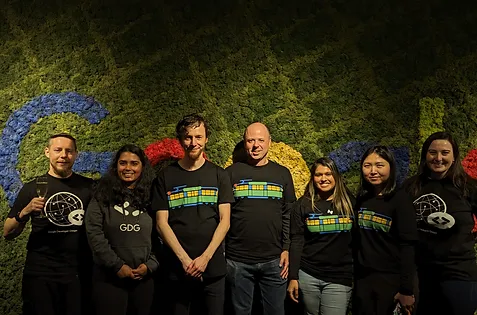Explain the image in a detailed and descriptive way.

The image features a group of seven individuals posing together, likely during an event organized by the Google Developer Group (GDG) Melbourne chapter. They are all wearing matching black T-shirts adorned with a colorful design that reflects technology and innovation. The backdrop is a vibrant, green moss wall with the Google logo represented creatively, using a mix of colors. This lively setting highlights the community aspect and collaborative spirit of GDG, promoting diversity in tech and the involvement of dedicated volunteers. The atmosphere suggests a focus on networking and teamwork within the tech industry, with the group likely representing their roles in various capacities at GDG Melbourne.